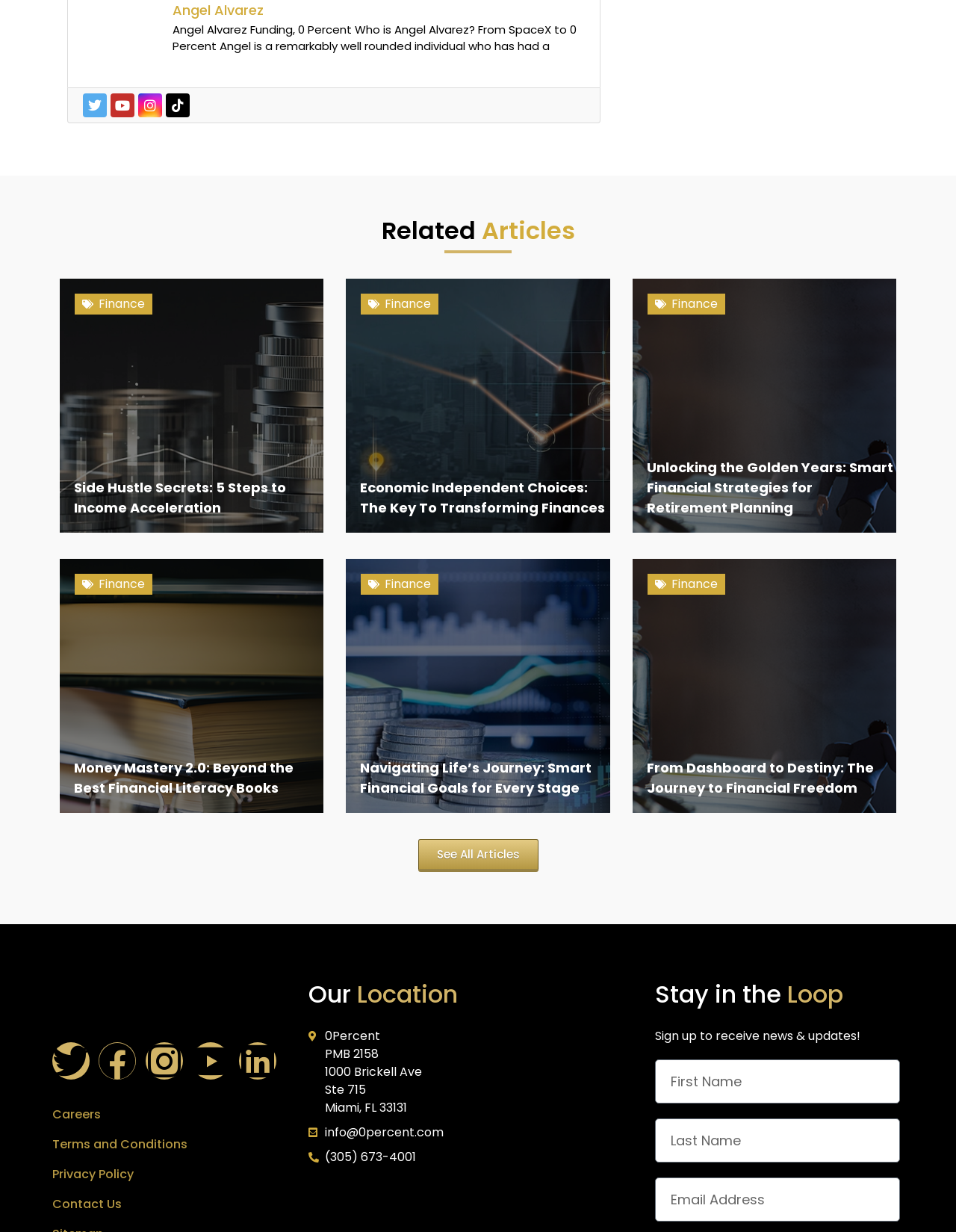Find the bounding box coordinates of the element to click in order to complete the given instruction: "Click on the Twitter link."

[0.087, 0.076, 0.112, 0.095]